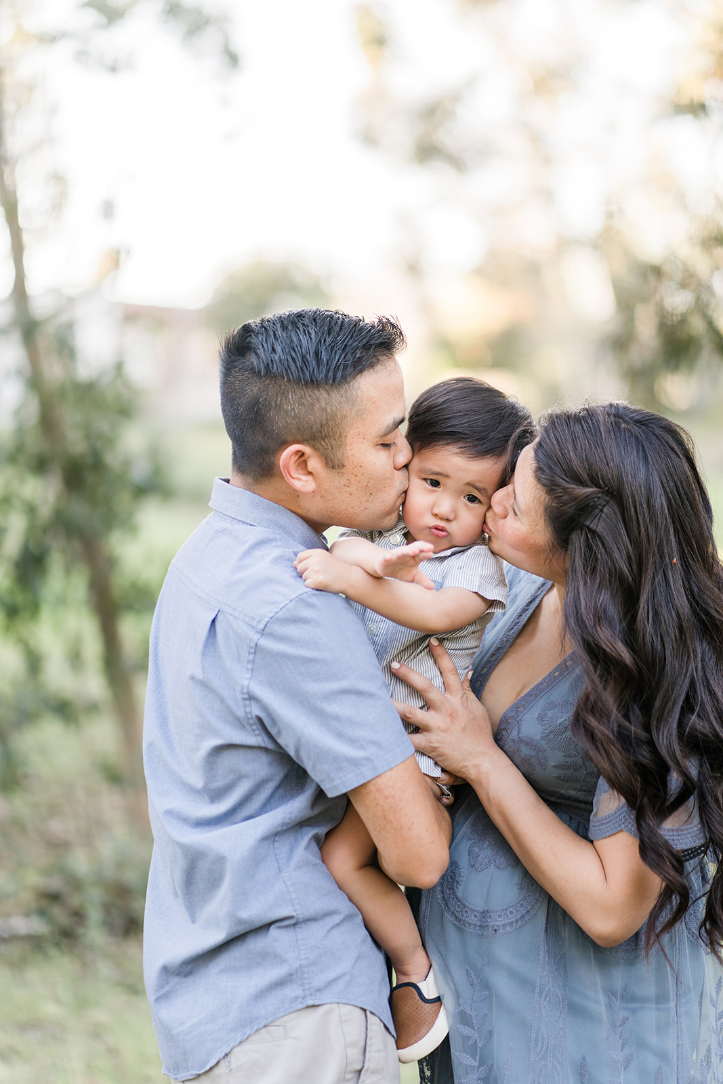Offer a detailed narrative of the image's content.

In a warm, sunlit park, a loving family moment unfolds as a mother and father affectionately kiss their toddler son, held comfortably in the dad's arms. The parents are dressed in coordinating shades of blue—her flowing dress complementing his casual shirt, creating a harmonious family picture. The toddler, slightly frowning, seems intrigued by the world around him, encapsulating the innocence and curiosity of early childhood. This tender interaction reflects the joy and connection that family brings, perfectly showcasing their love and happiness together. The lush greenery in the background enhances the serene ambiance, making it a picturesque scene of familial love.